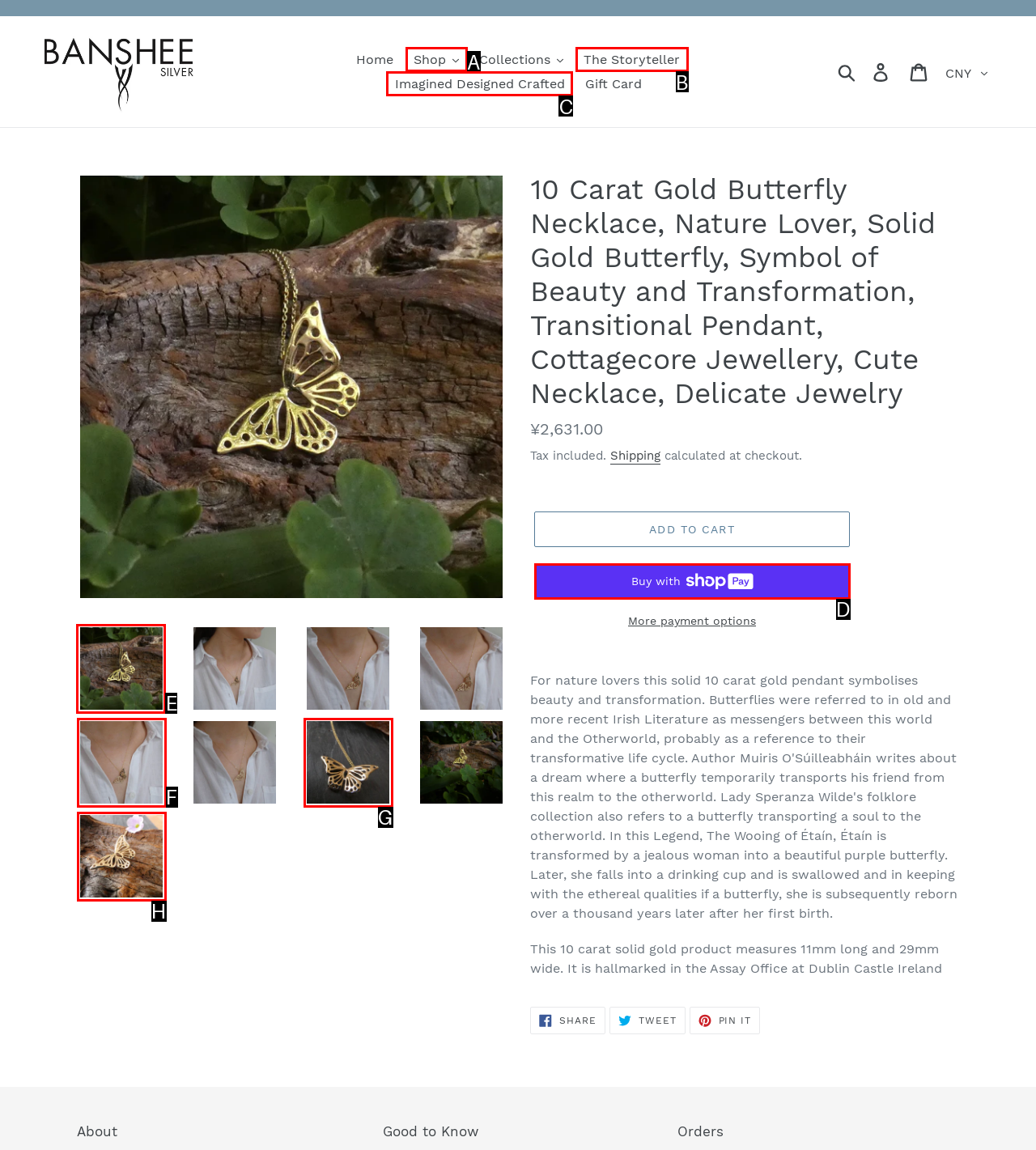Point out the correct UI element to click to carry out this instruction: Load image into Gallery viewer
Answer with the letter of the chosen option from the provided choices directly.

E